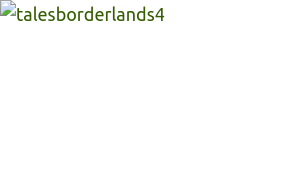Please give a succinct answer using a single word or phrase:
What is the game being discussed?

Tales from the Borderlands